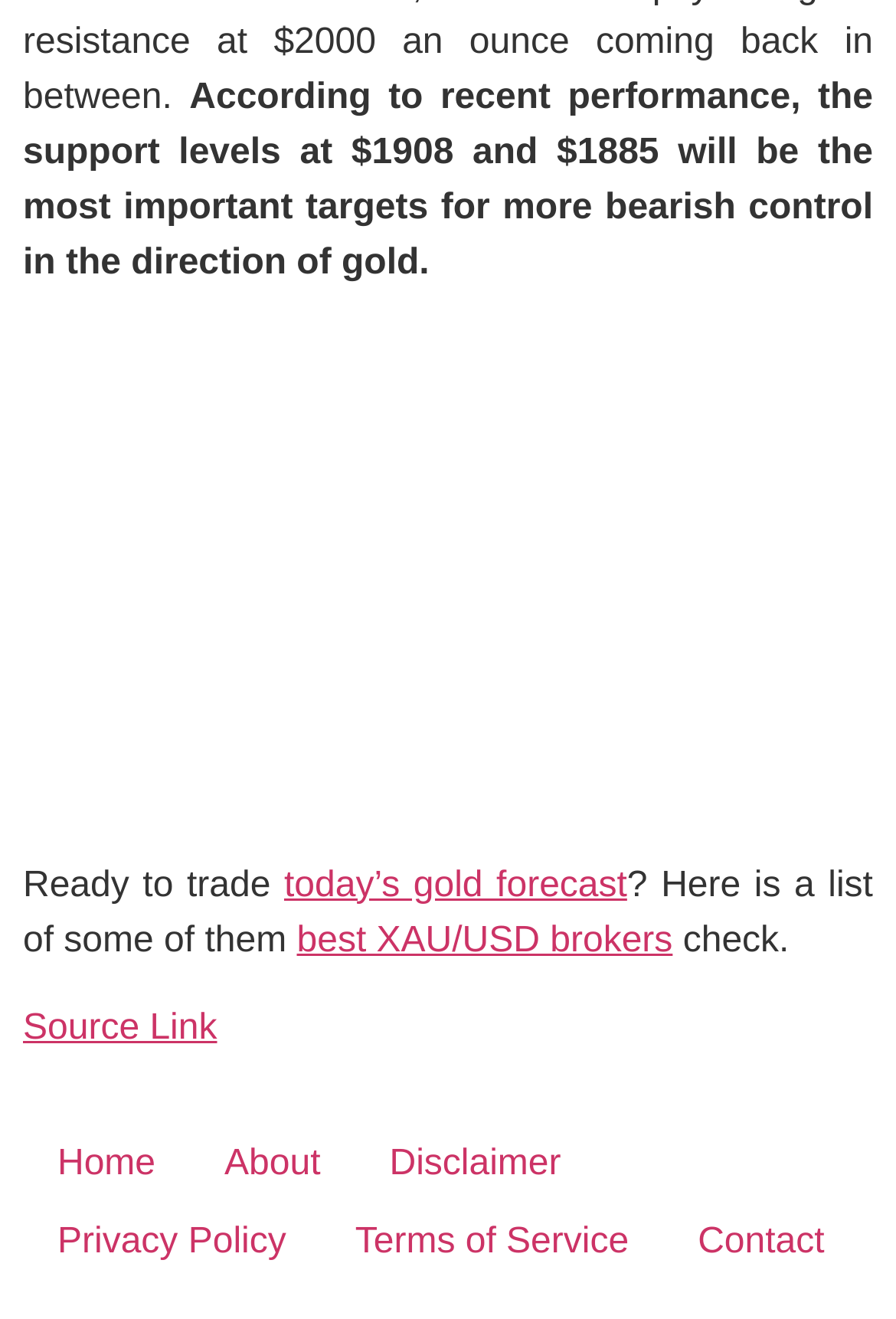Please determine the bounding box coordinates of the element to click in order to execute the following instruction: "View today's gold forecast". The coordinates should be four float numbers between 0 and 1, specified as [left, top, right, bottom].

[0.317, 0.656, 0.7, 0.686]